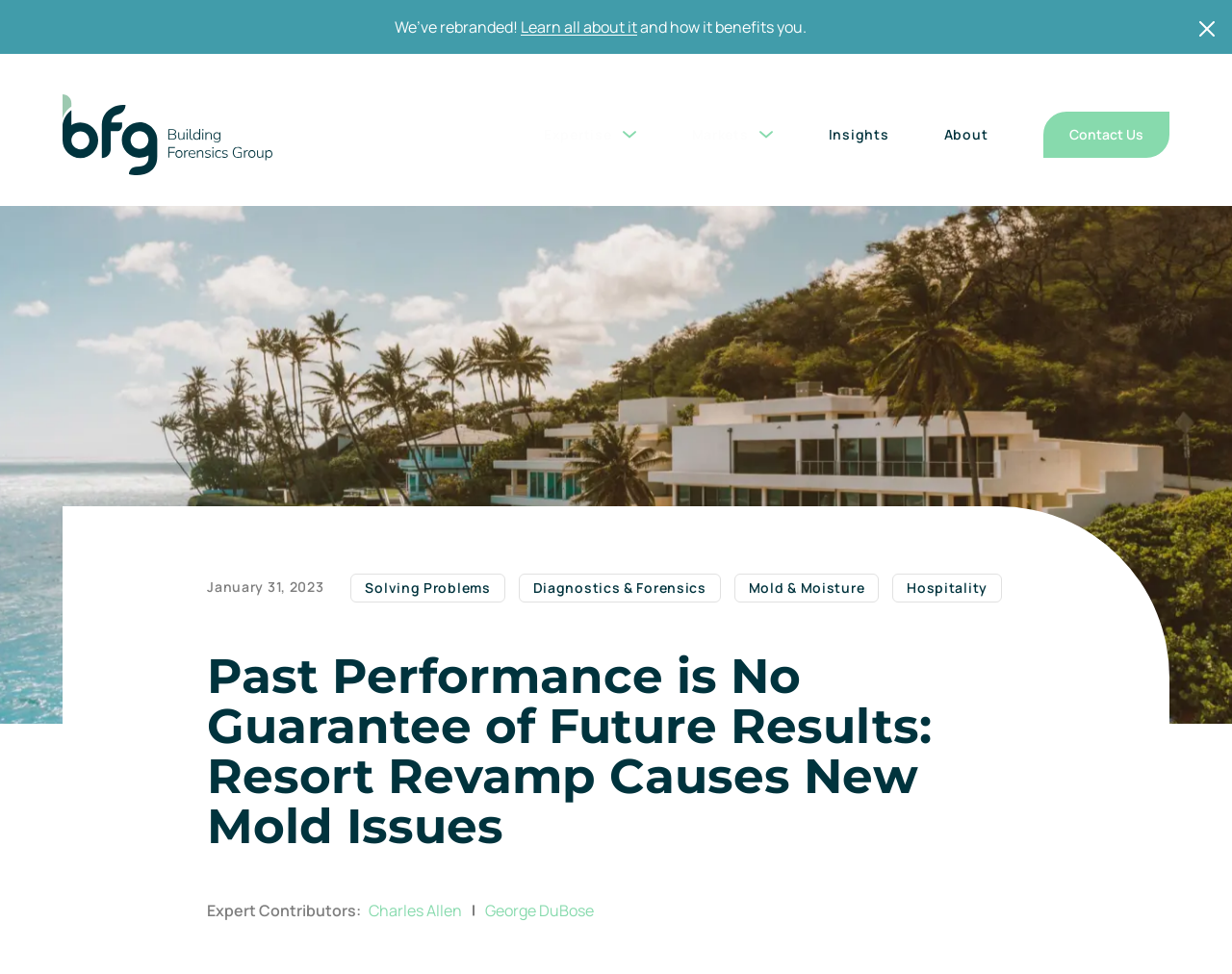Who are the expert contributors?
Using the image as a reference, answer the question with a short word or phrase.

Charles Allen and George DuBose